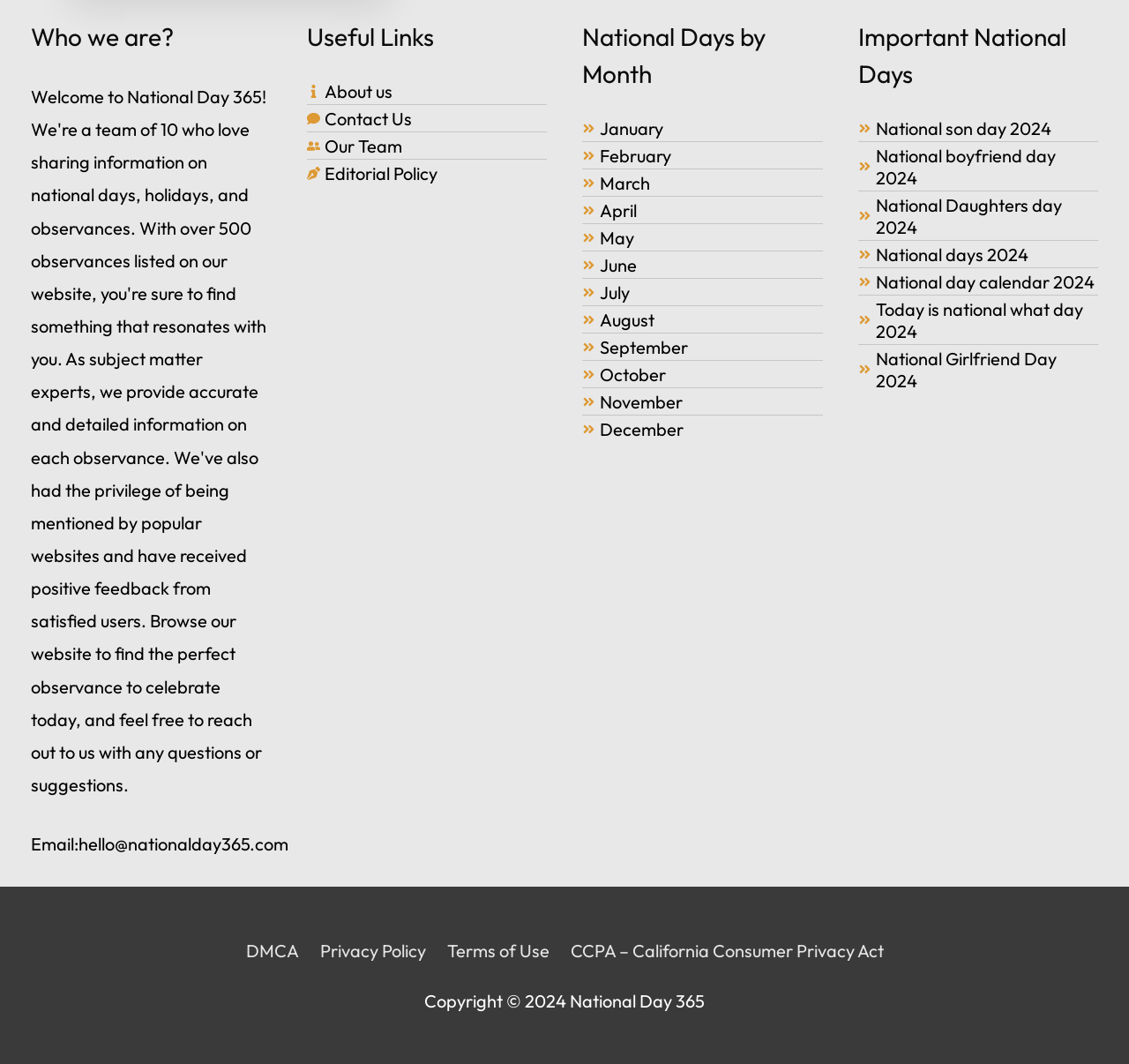Locate the bounding box coordinates of the area that needs to be clicked to fulfill the following instruction: "Contact Us". The coordinates should be in the format of four float numbers between 0 and 1, namely [left, top, right, bottom].

[0.271, 0.101, 0.364, 0.122]